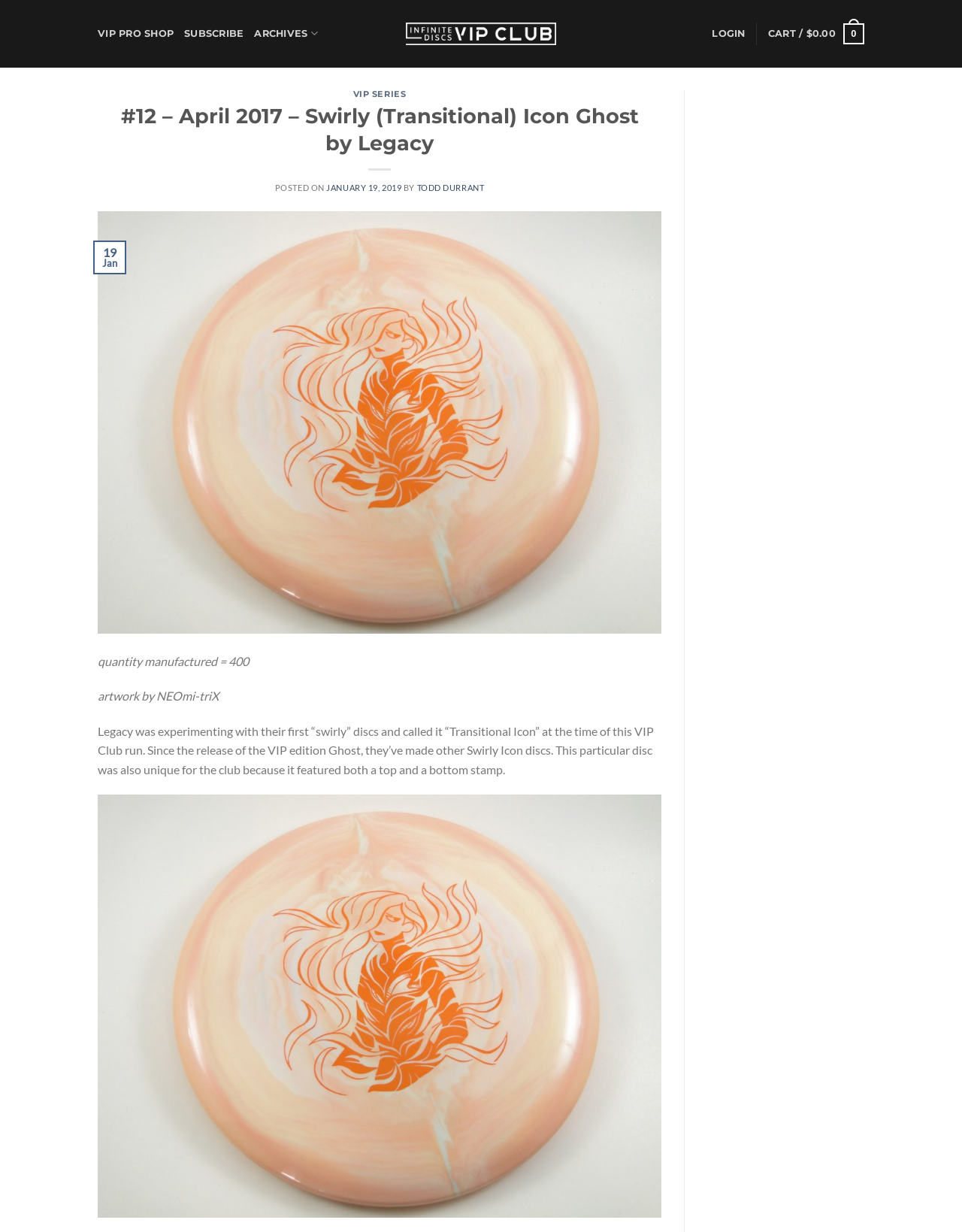What is the name of the artist who created the artwork?
Using the image, provide a concise answer in one word or a short phrase.

NEOmi-triX